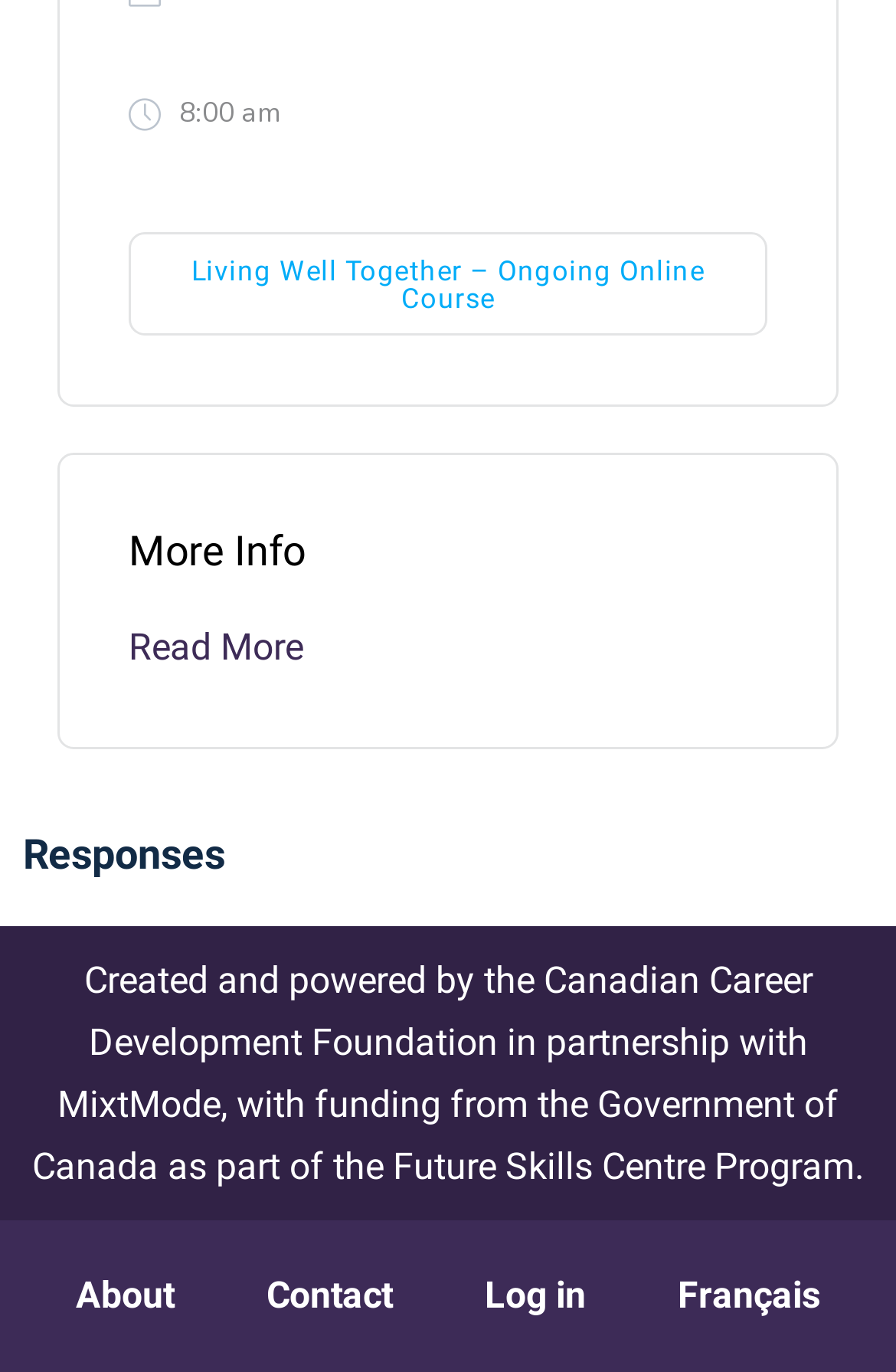Calculate the bounding box coordinates for the UI element based on the following description: "MixtMode". Ensure the coordinates are four float numbers between 0 and 1, i.e., [left, top, right, bottom].

[0.064, 0.789, 0.246, 0.82]